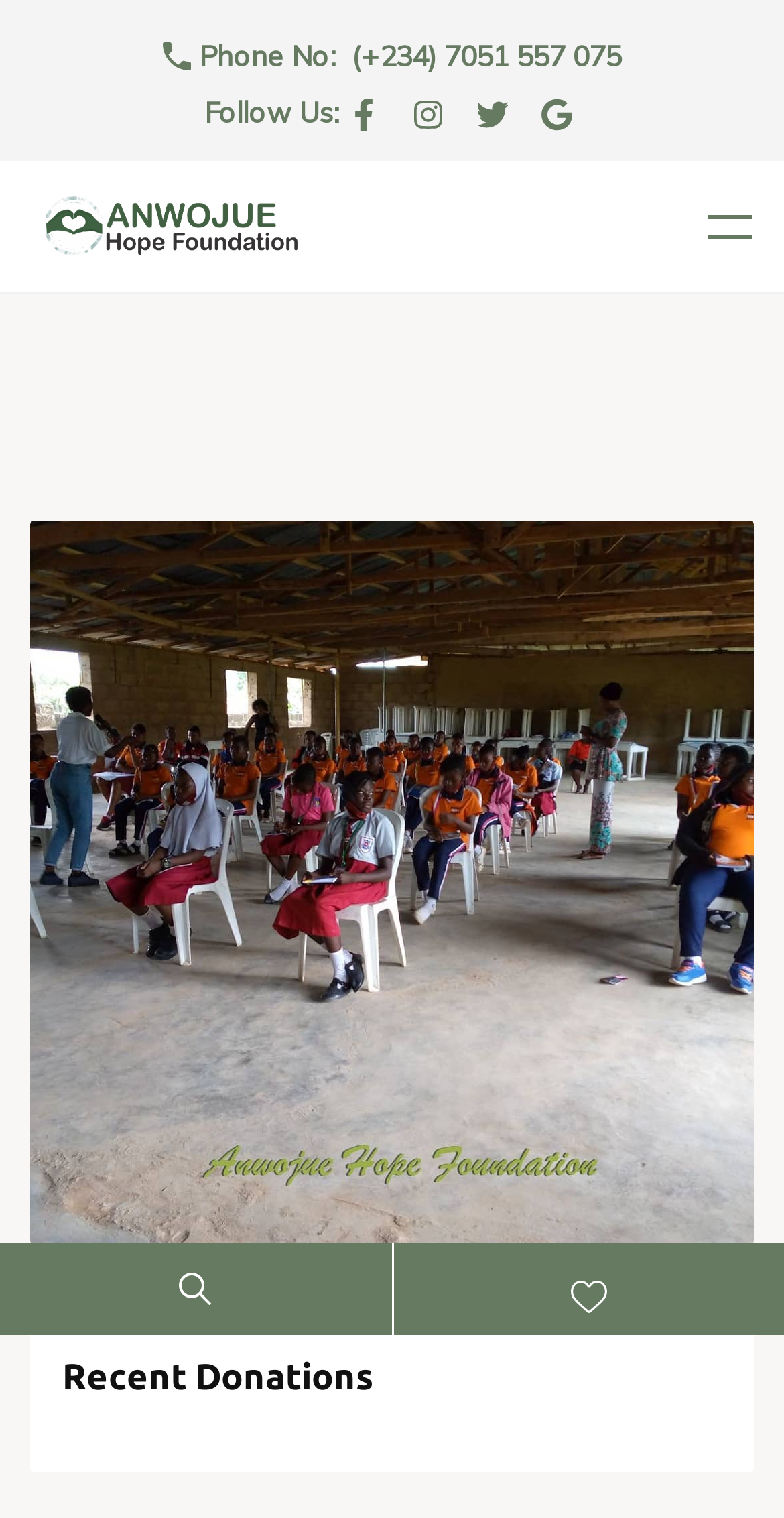Identify the bounding box for the described UI element: "(+234) 7051 557 075".

[0.449, 0.024, 0.792, 0.052]